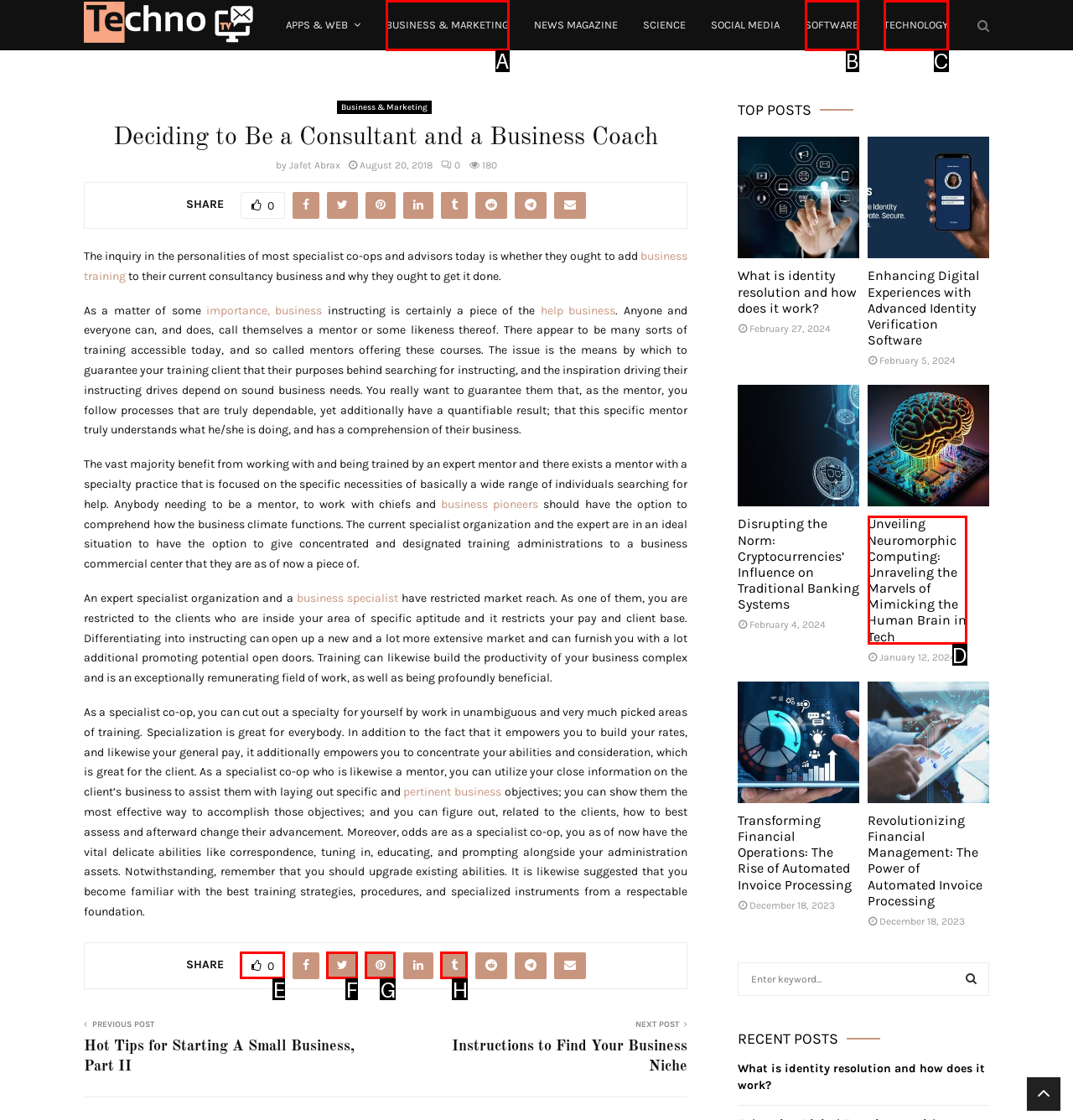Match the description: Software to the appropriate HTML element. Respond with the letter of your selected option.

B